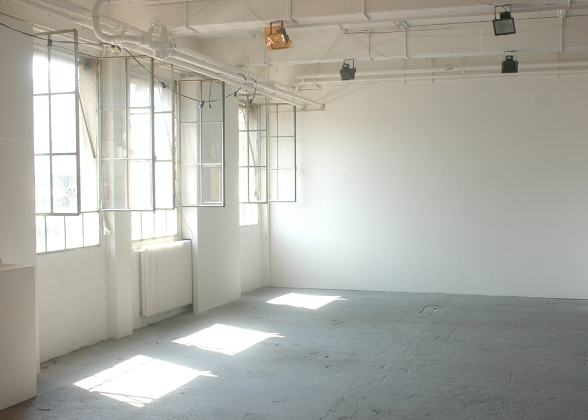When does the Platform 2022 exhibition take place?
From the screenshot, supply a one-word or short-phrase answer.

September 14-22, 2022